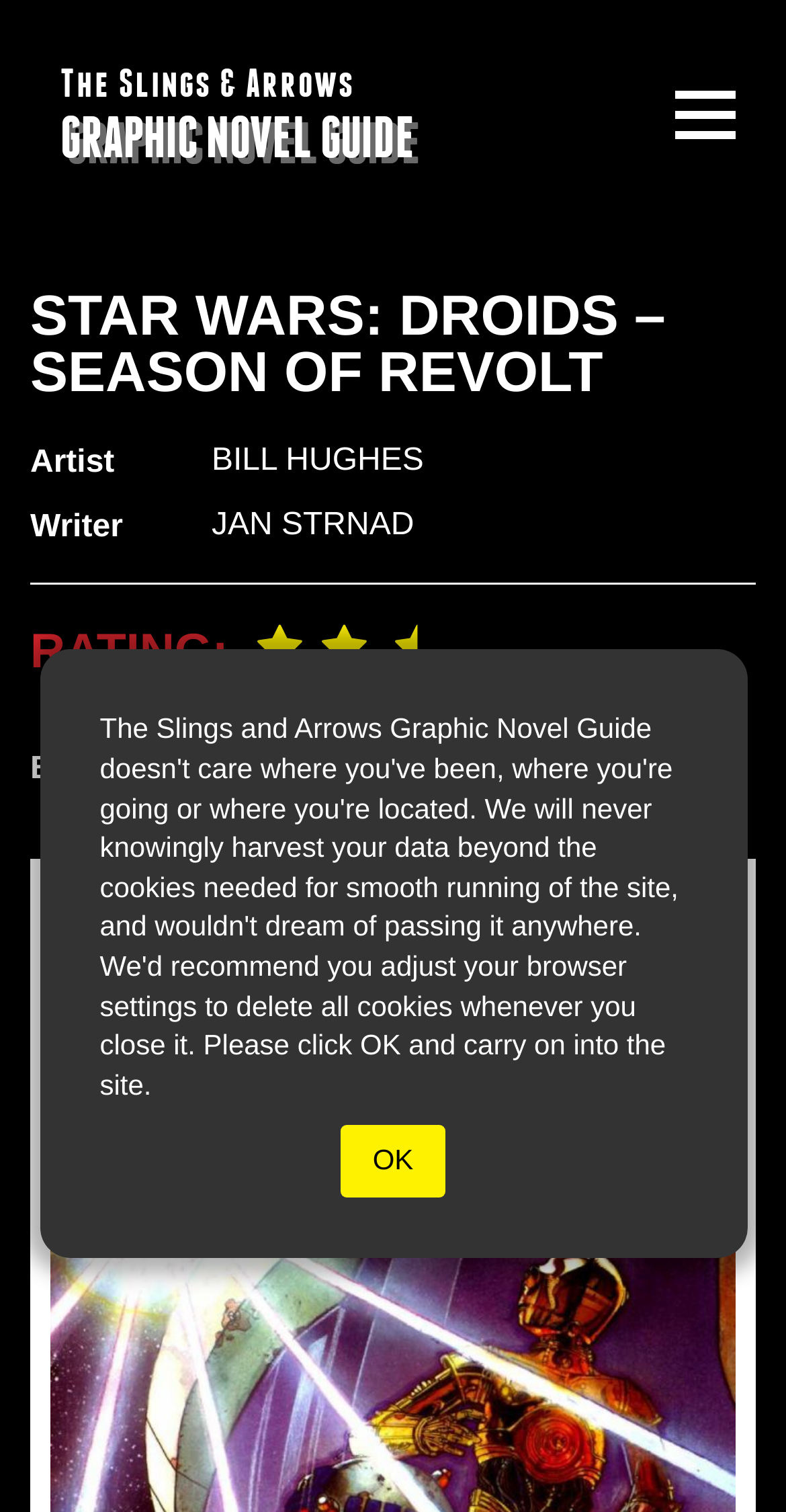Summarize the webpage with a detailed and informative caption.

The webpage is about the graphic novel "Star Wars: Droids – Season of Revolt" and is part of "The Slings & Arrows Graphic Novel Guide". At the top left, there is a link to "The Slings & Arrows GRAPHIC NOVEL GUIDE". Below this link, there is a heading that displays the title "STAR WARS: DROIDS – SEASON OF REVOLT" in a prominent manner. 

On the top right, there is a button to toggle the site menu. 

In the middle of the page, there are details about the graphic novel. The artist's name, "BILL HUGHES", is mentioned, along with a link to his profile. Below this, the writer's name, "JAN STRNAD", is mentioned, also with a link to his profile. 

Further down, there is a section with a "RATING:" label, but the actual rating is not specified. Below this, there is a "BUY NOW" button, accompanied by two links to purchase options. 

At the bottom of the page, there is an "OK" button.